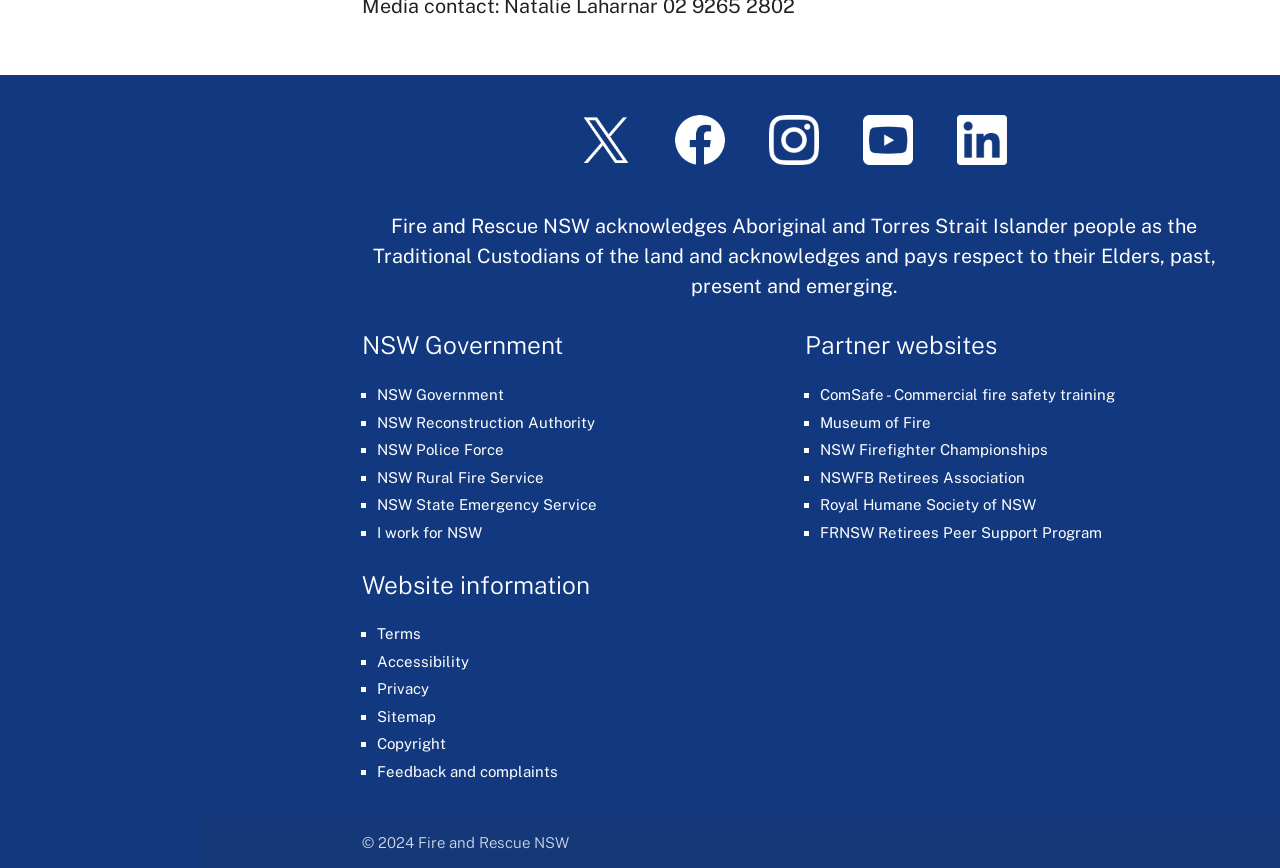What is the purpose of the 'Partner websites' section? Analyze the screenshot and reply with just one word or a short phrase.

List of partner websites